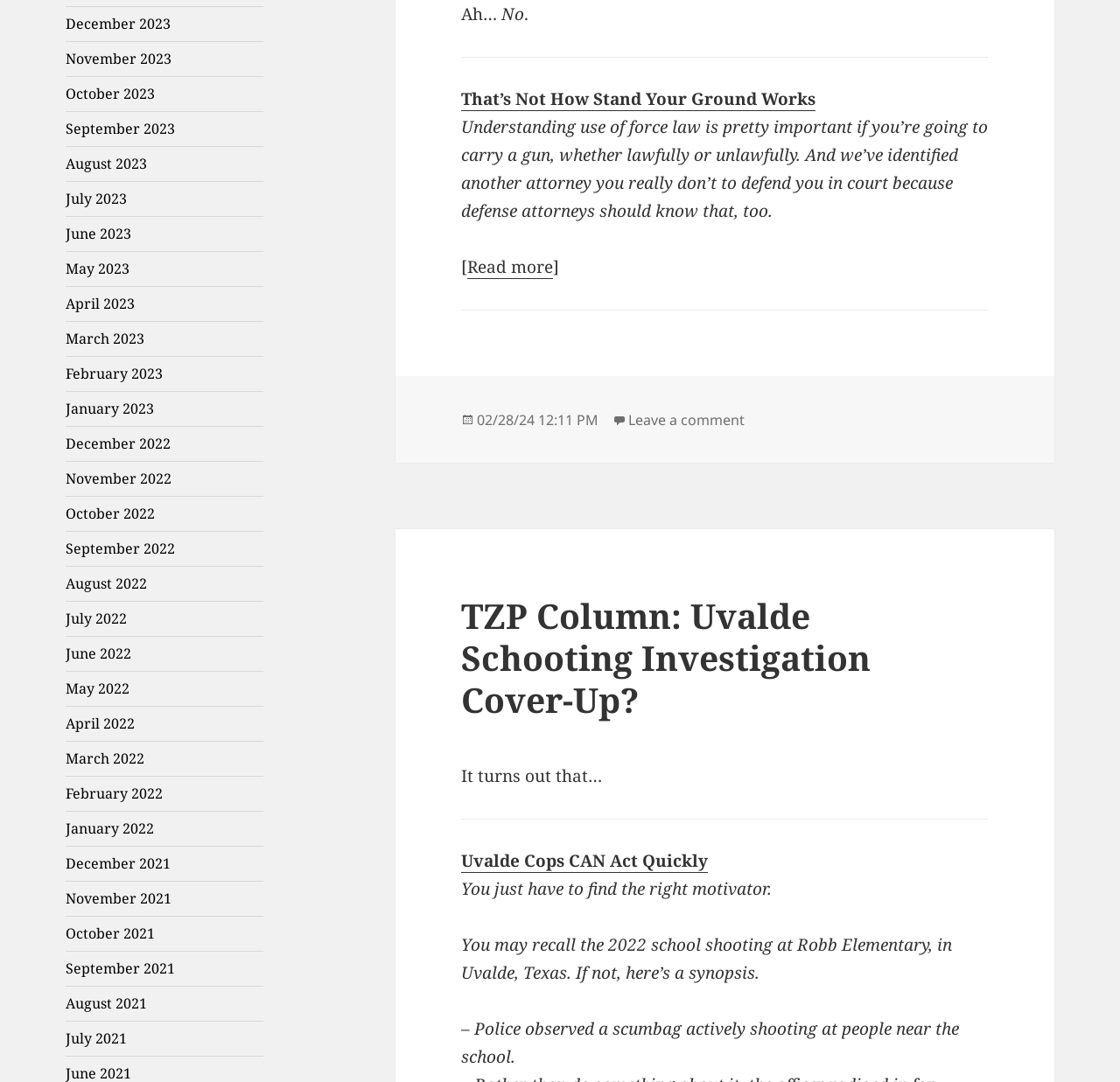Could you locate the bounding box coordinates for the section that should be clicked to accomplish this task: "View product information".

None